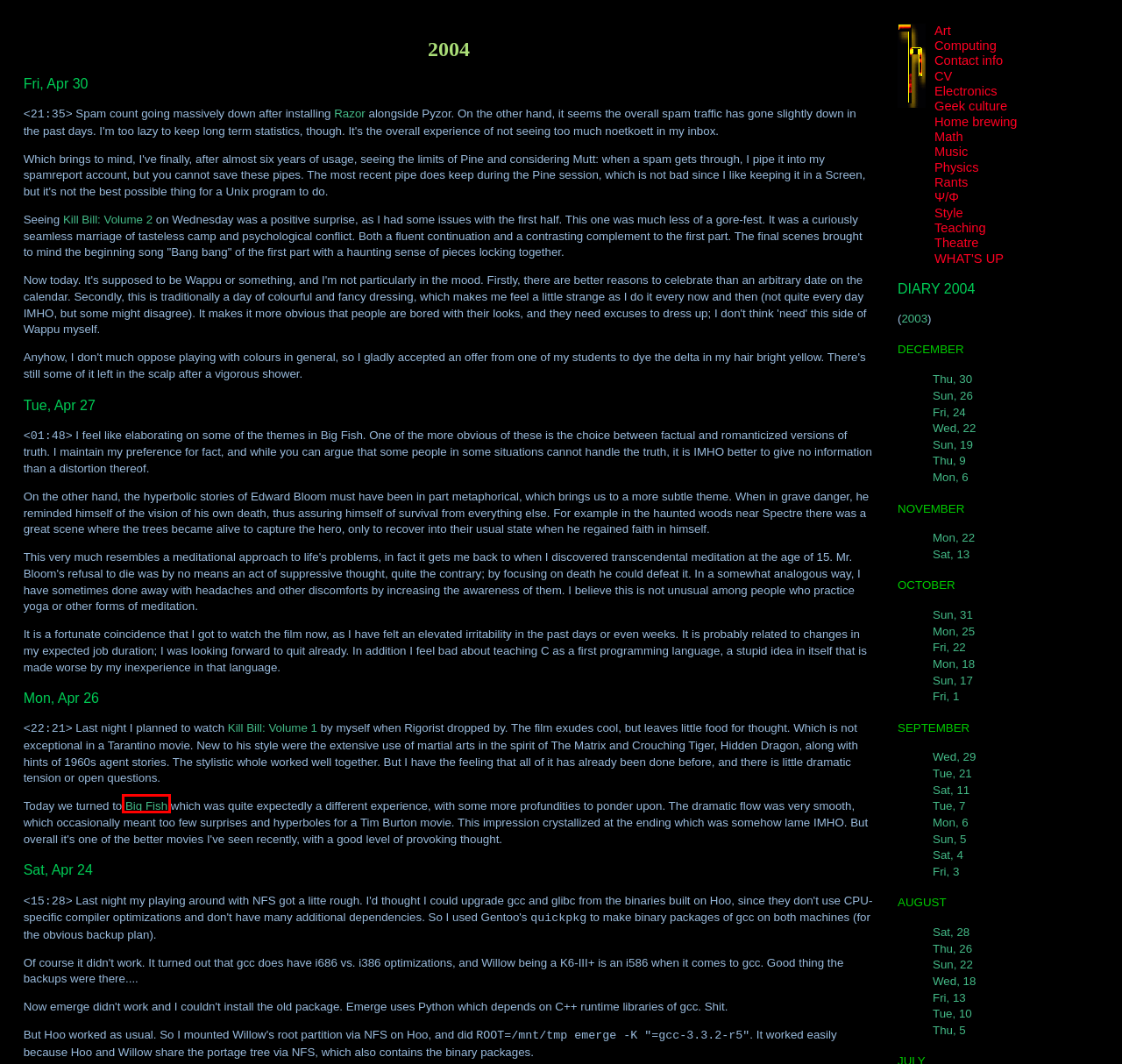Examine the screenshot of a webpage with a red rectangle bounding box. Select the most accurate webpage description that matches the new webpage after clicking the element within the bounding box. Here are the candidates:
A. libwpd - a library for importing and exporting WordPerfect
  (tm) documents
B. Big Fish - Everything2.com
C. Bad Taste - Everything2.com
D. Kill Bill: Volume 2 - Everything2.com
E. Pyzor download | SourceForge.net
F. GTK+ - Everything2.com
G. MTA - Everything2.com
H. Kill Bill: Volume 1 - Everything2.com

B